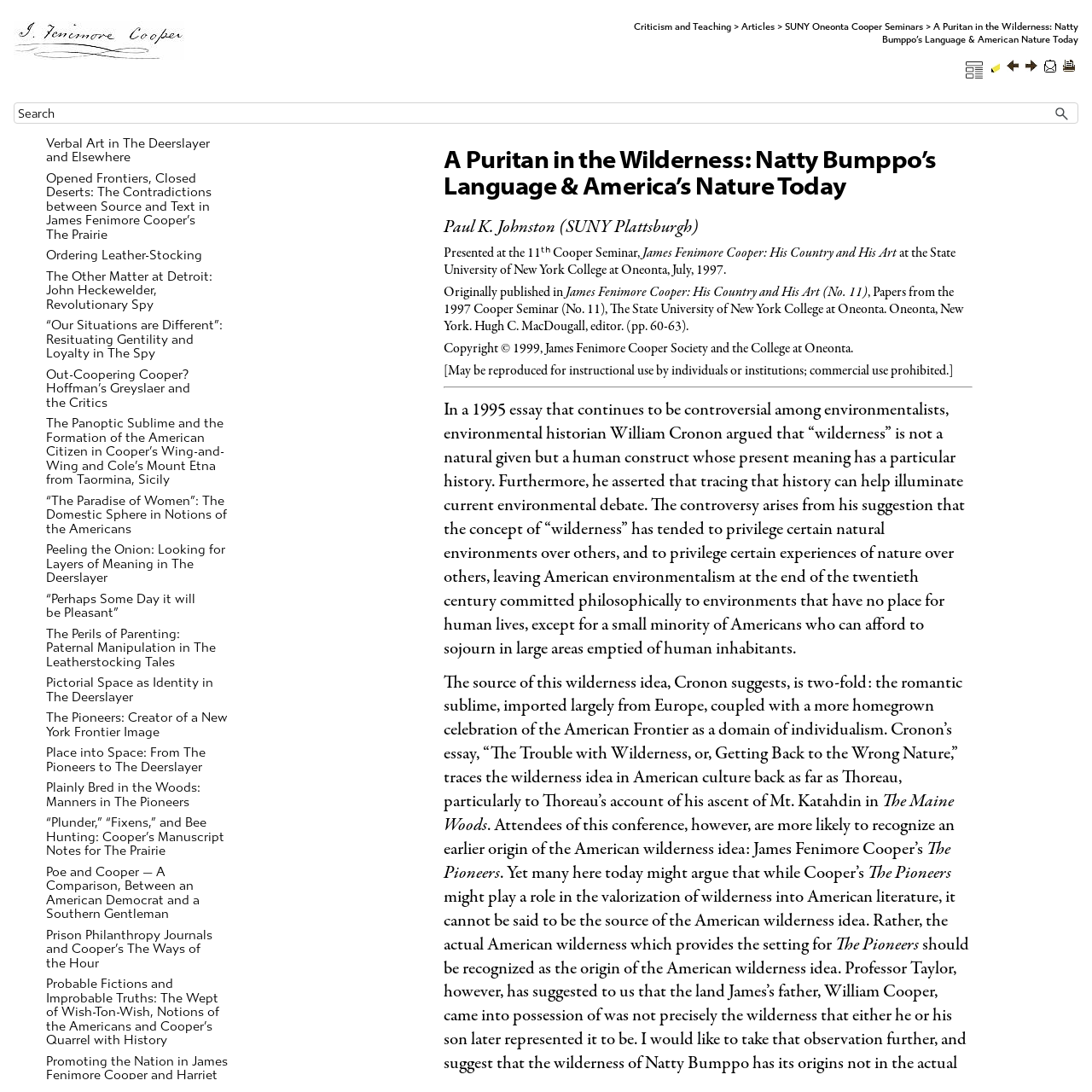Please extract the webpage's main title and generate its text content.

A Puritan in the Wilderness: Natty Bumppo’s Language & America’s Nature Today